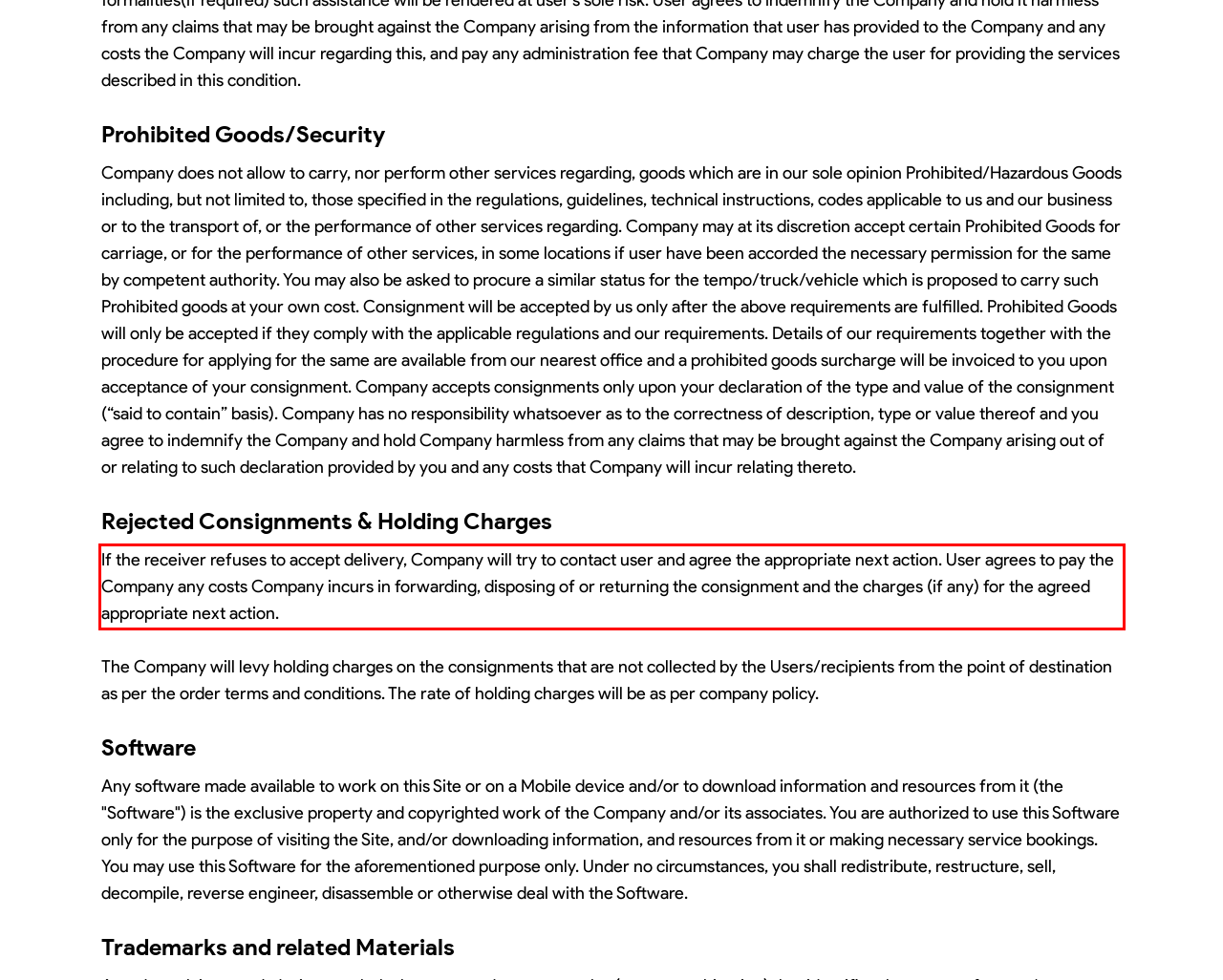Using the provided screenshot of a webpage, recognize the text inside the red rectangle bounding box by performing OCR.

If the receiver refuses to accept delivery, Company will try to contact user and agree the appropriate next action. User agrees to pay the Company any costs Company incurs in forwarding, disposing of or returning the consignment and the charges (if any) for the agreed appropriate next action.